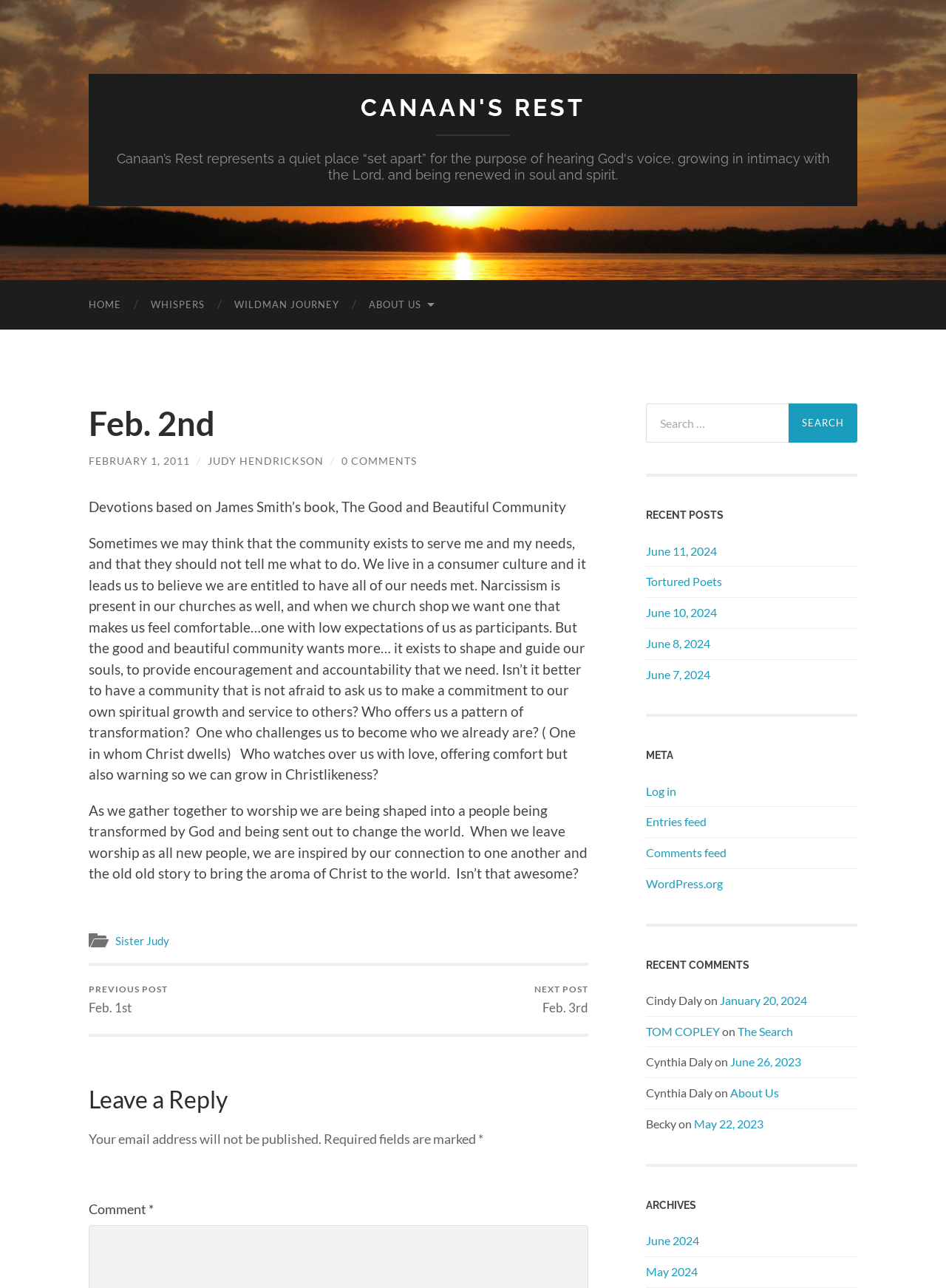Please locate the bounding box coordinates for the element that should be clicked to achieve the following instruction: "Search for something". Ensure the coordinates are given as four float numbers between 0 and 1, i.e., [left, top, right, bottom].

[0.683, 0.313, 0.906, 0.343]